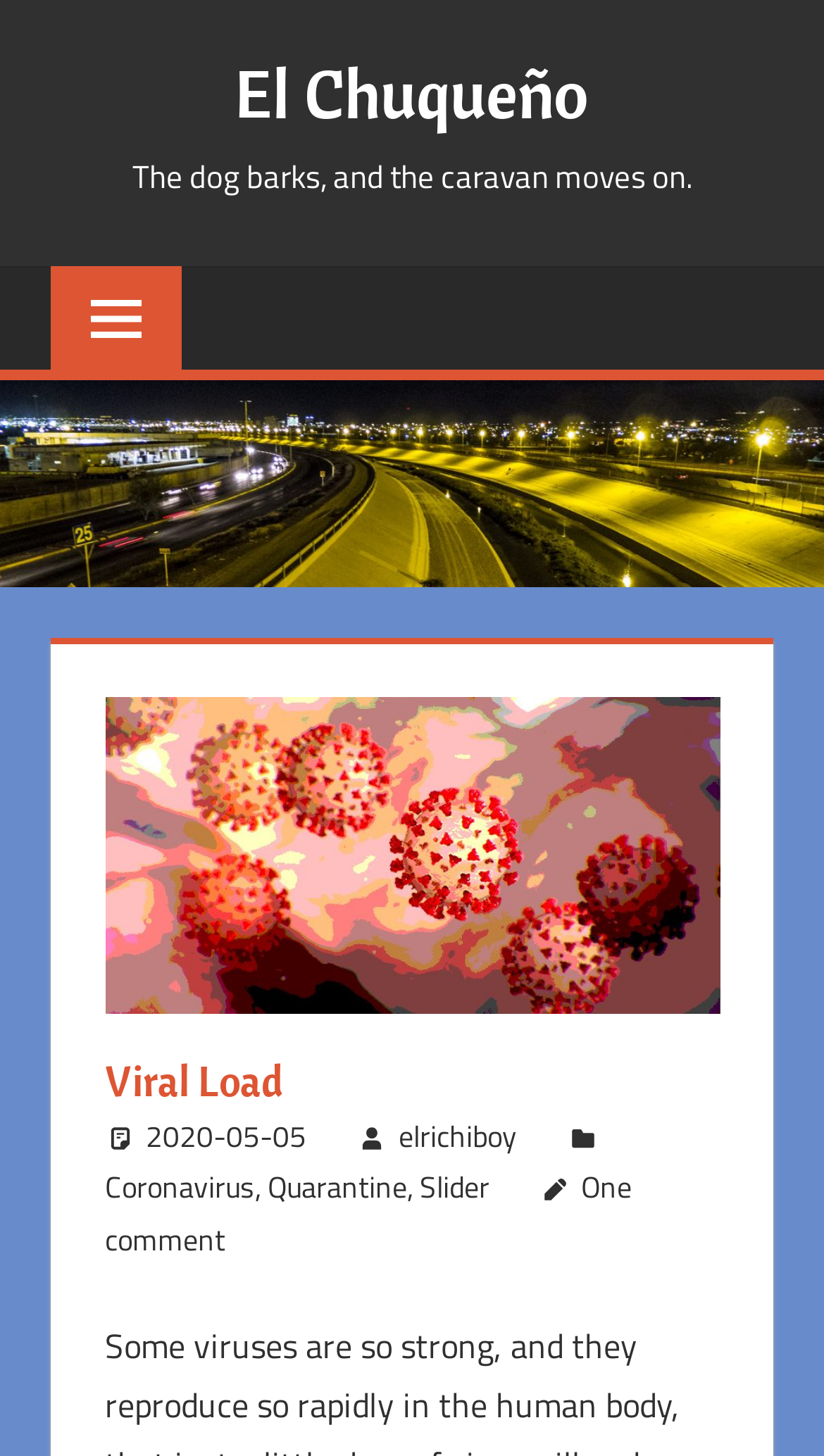Please mark the clickable region by giving the bounding box coordinates needed to complete this instruction: "click the link to El Chuqueño".

[0.285, 0.035, 0.715, 0.093]